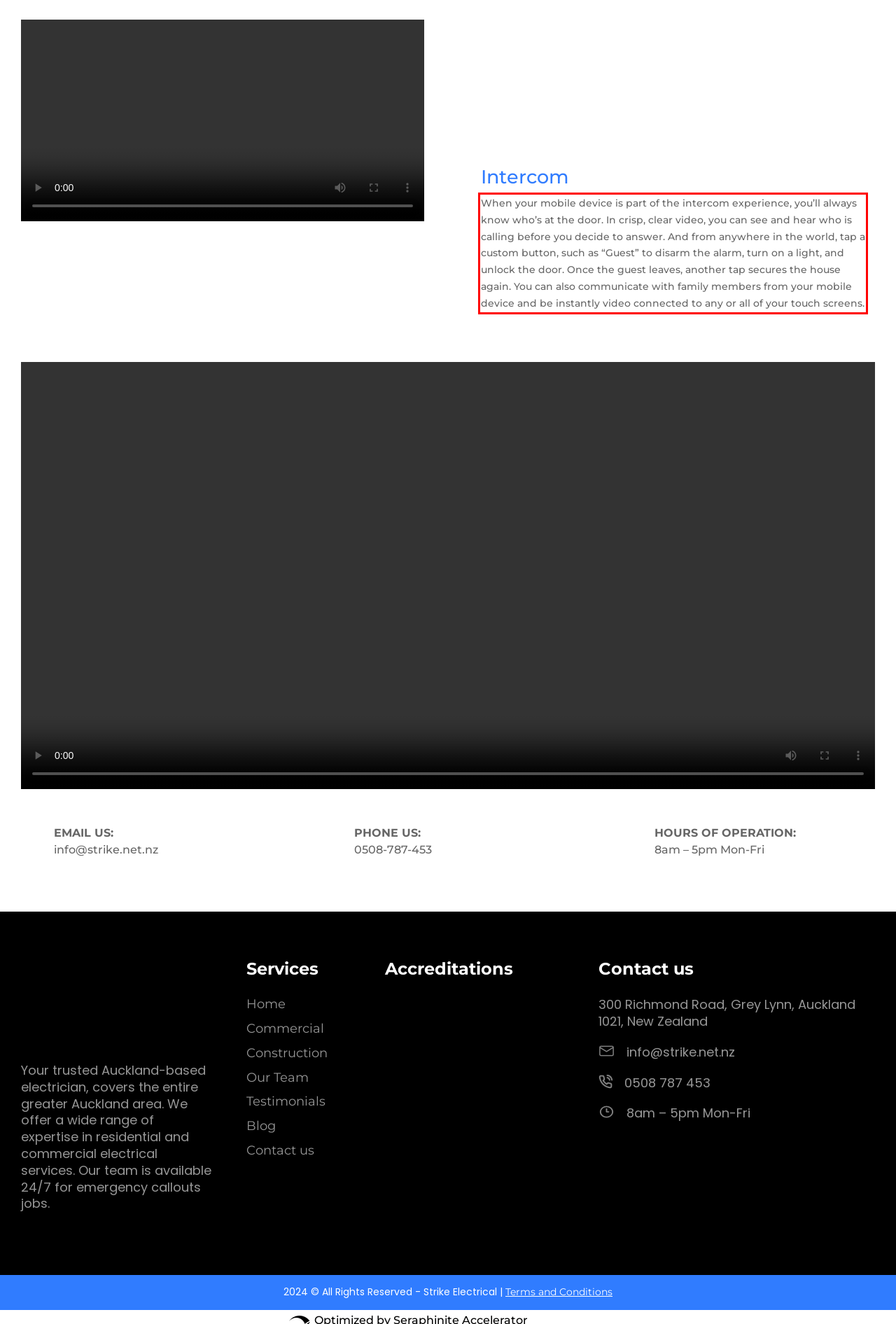Please identify and extract the text from the UI element that is surrounded by a red bounding box in the provided webpage screenshot.

When your mobile device is part of the intercom experience, you’ll always know who’s at the door. In crisp, clear video, you can see and hear who is calling before you decide to answer. And from anywhere in the world, tap a custom button, such as “Guest” to disarm the alarm, turn on a light, and unlock the door. Once the guest leaves, another tap secures the house again. You can also communicate with family members from your mobile device and be instantly video connected to any or all of your touch screens.